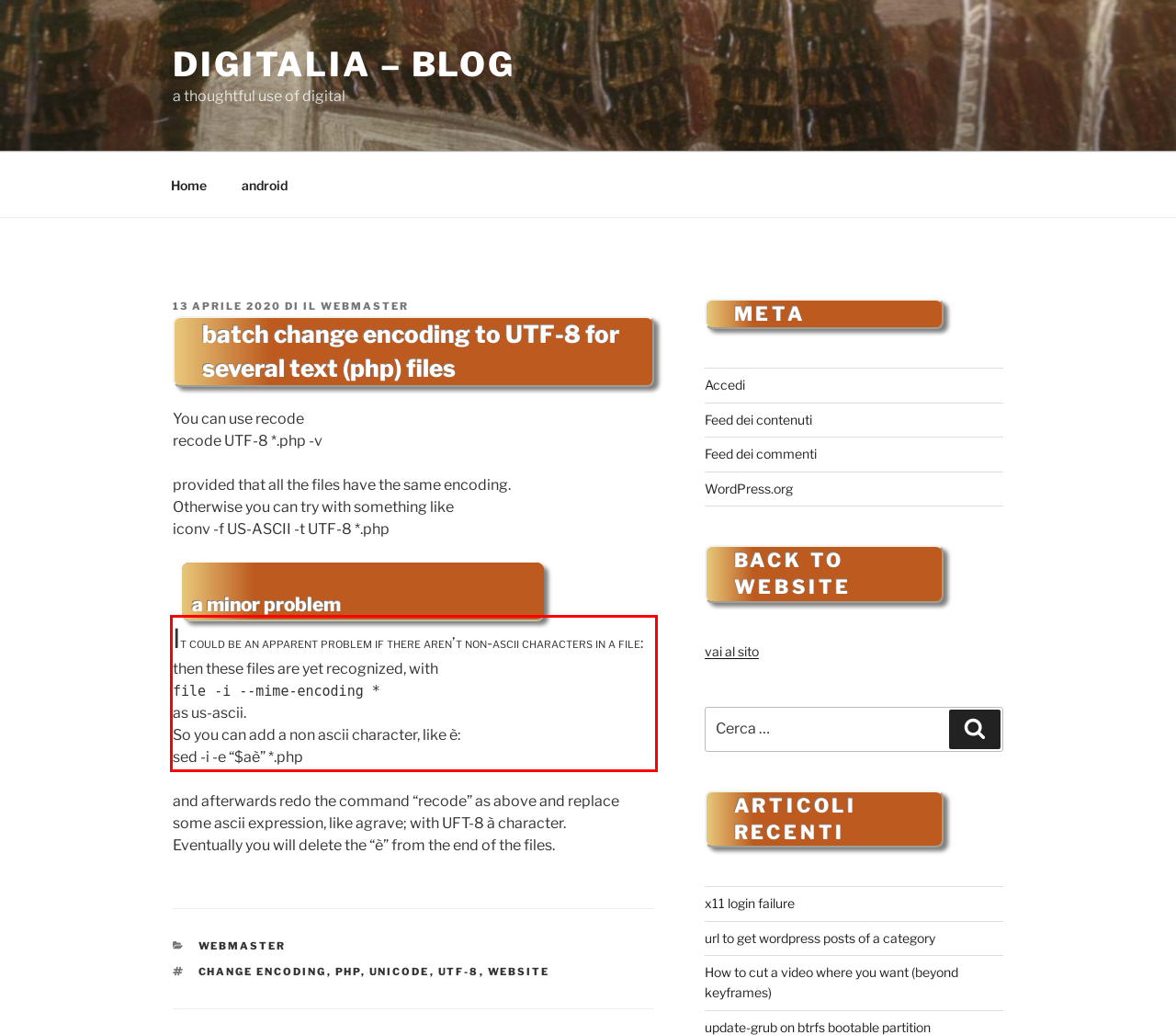Given a webpage screenshot, identify the text inside the red bounding box using OCR and extract it.

It could be an apparent problem if there aren’t non-ascii characters in a file: then these files are yet recognized, with file -i --mime-encoding * as us-ascii. So you can add a non ascii character, like è: sed -i -e “$aè” *.php